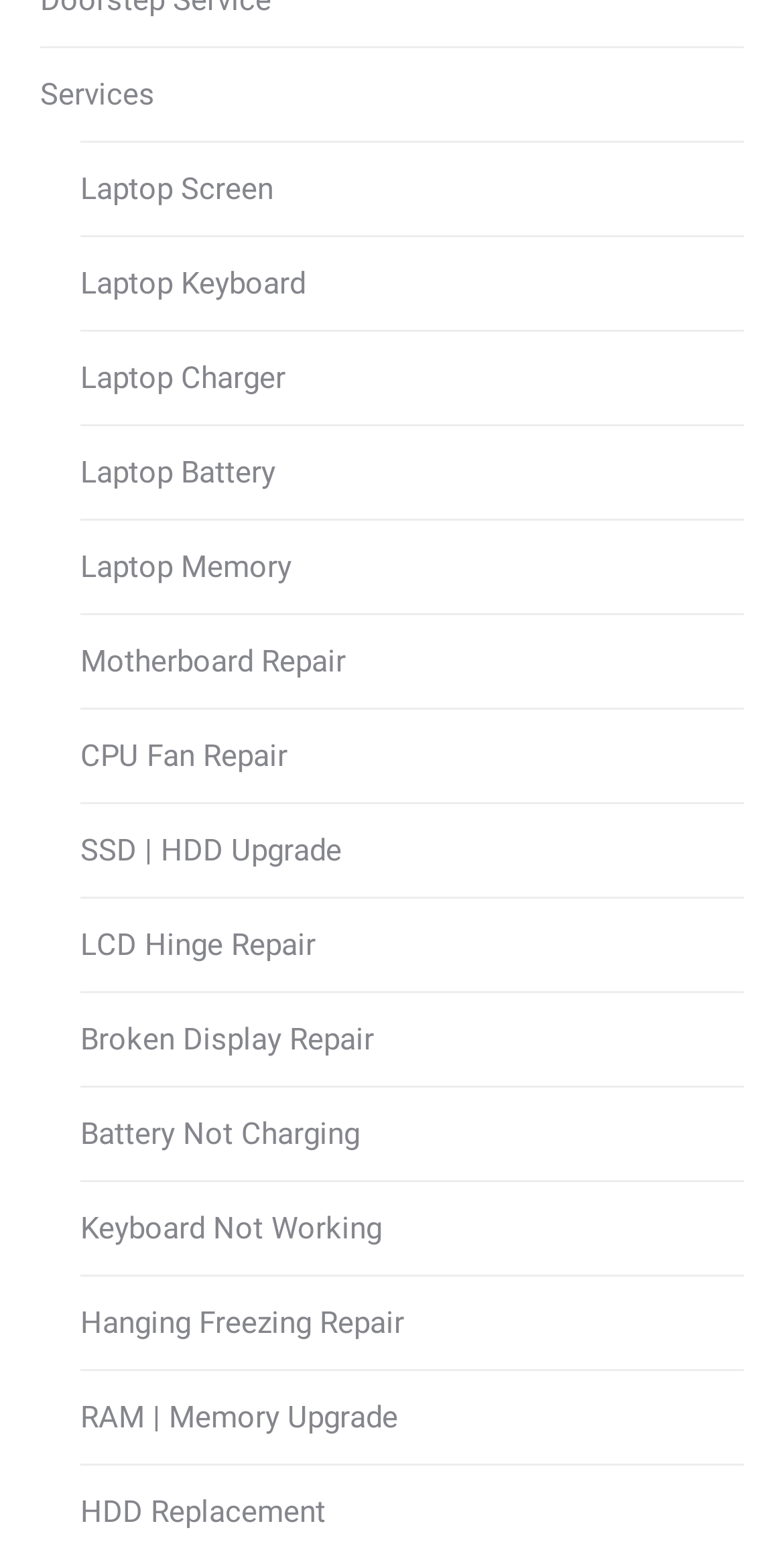Provide the bounding box coordinates of the area you need to click to execute the following instruction: "Learn about SSD | HDD Upgrade".

[0.103, 0.533, 0.436, 0.568]